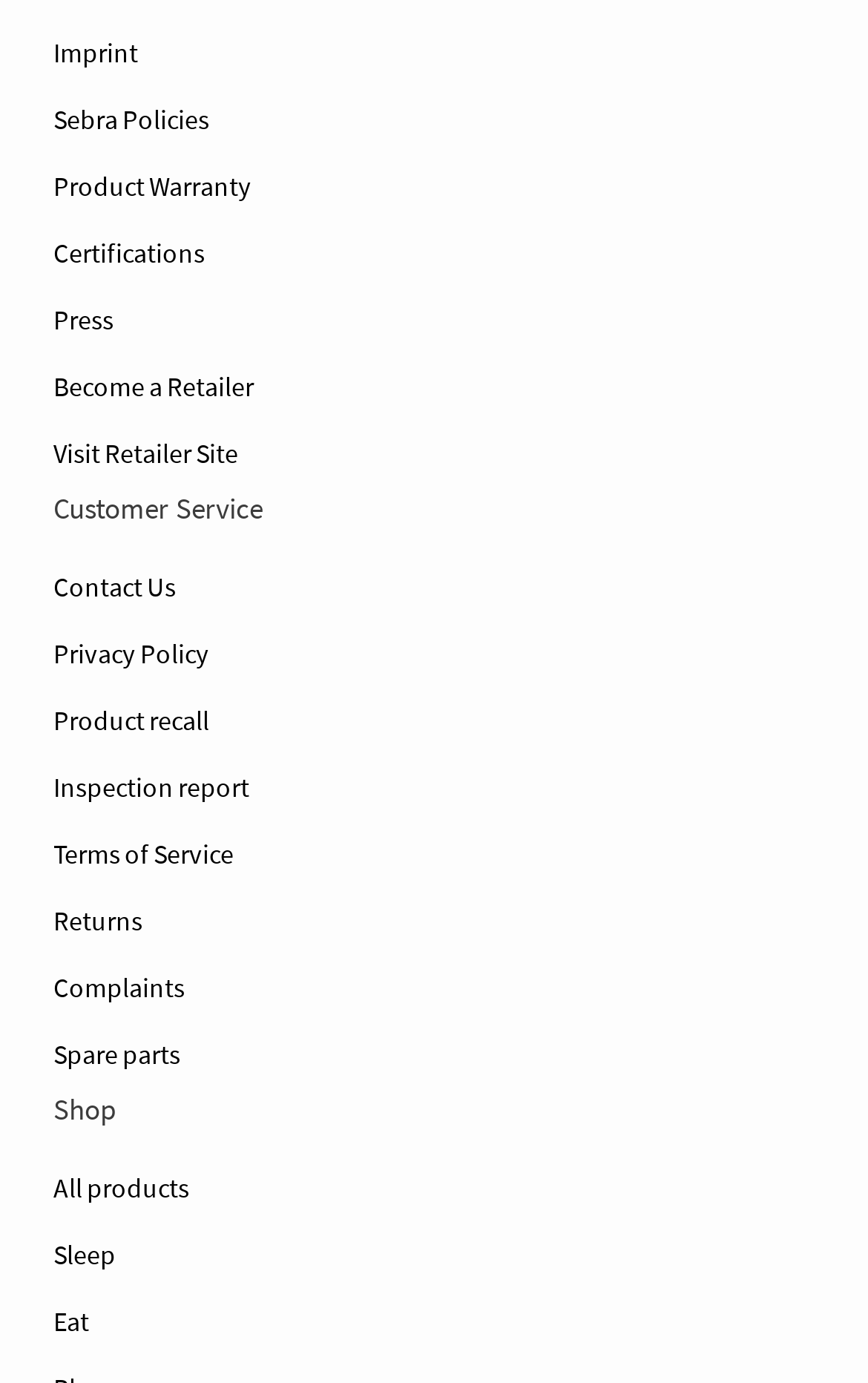Please determine the bounding box coordinates for the UI element described as: "Terms of Service".

[0.062, 0.594, 0.938, 0.642]